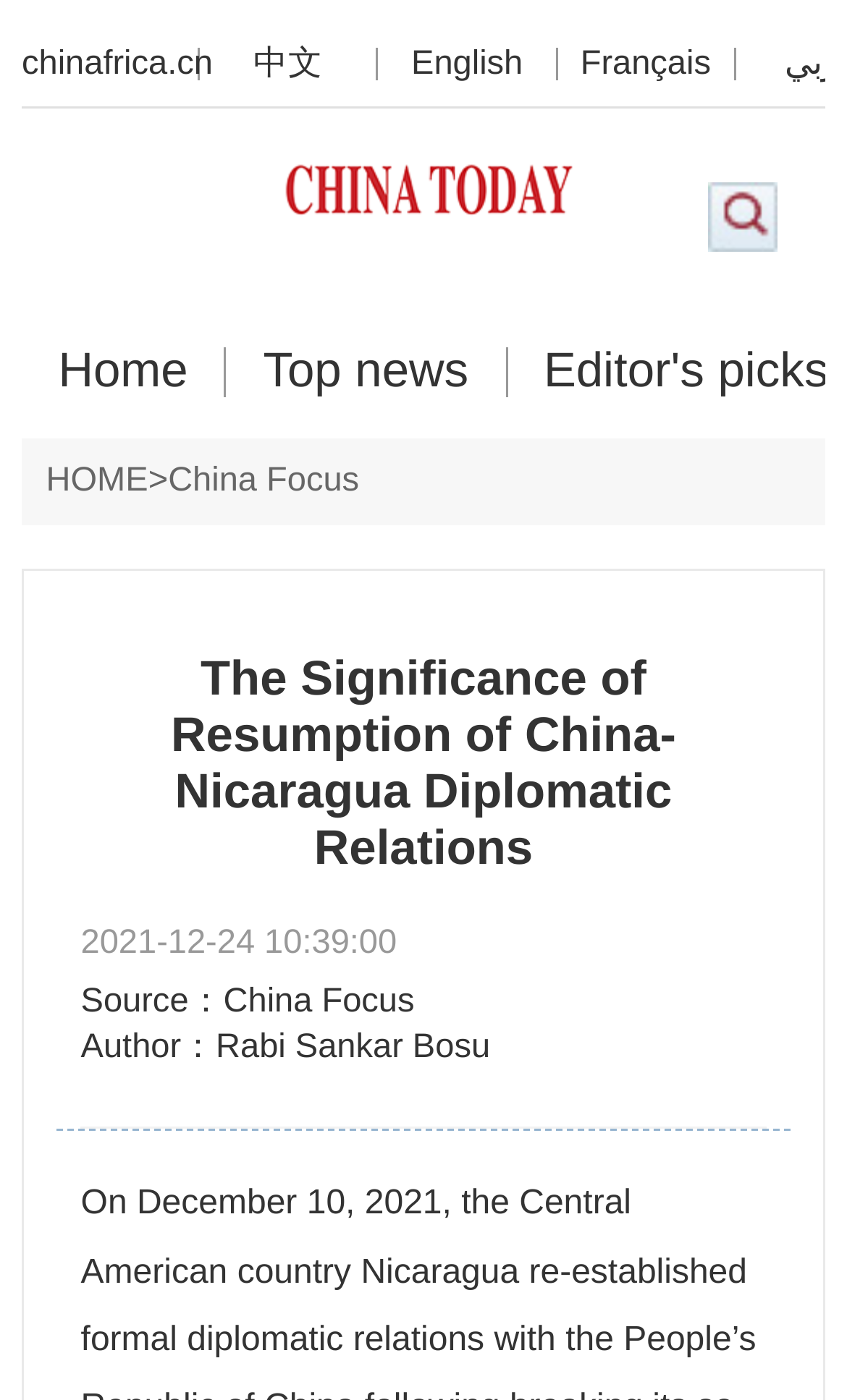Please identify the bounding box coordinates of the element's region that needs to be clicked to fulfill the following instruction: "view top news". The bounding box coordinates should consist of four float numbers between 0 and 1, i.e., [left, top, right, bottom].

[0.268, 0.249, 0.599, 0.284]